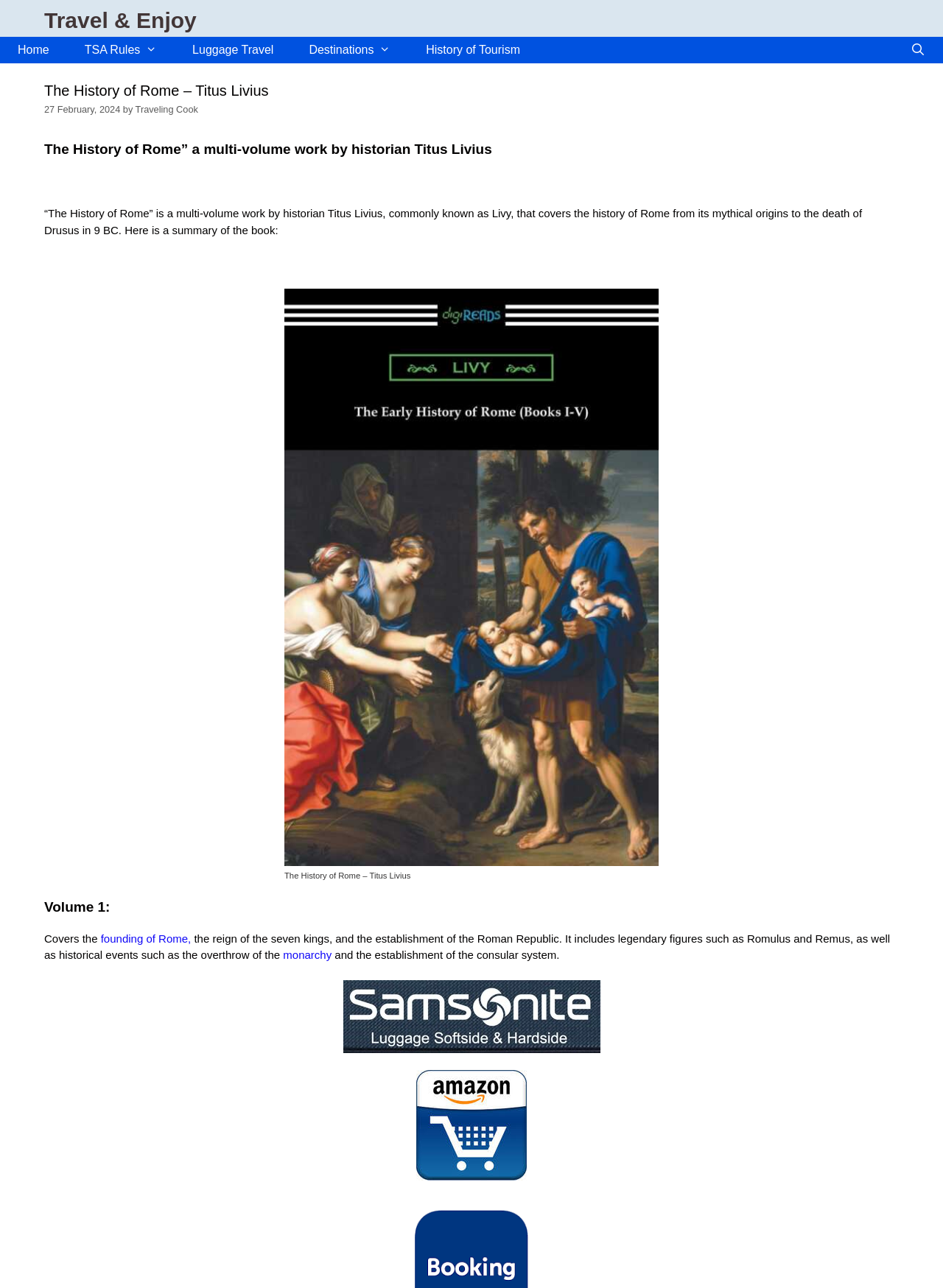Find the bounding box coordinates of the UI element according to this description: "Home".

[0.0, 0.029, 0.071, 0.049]